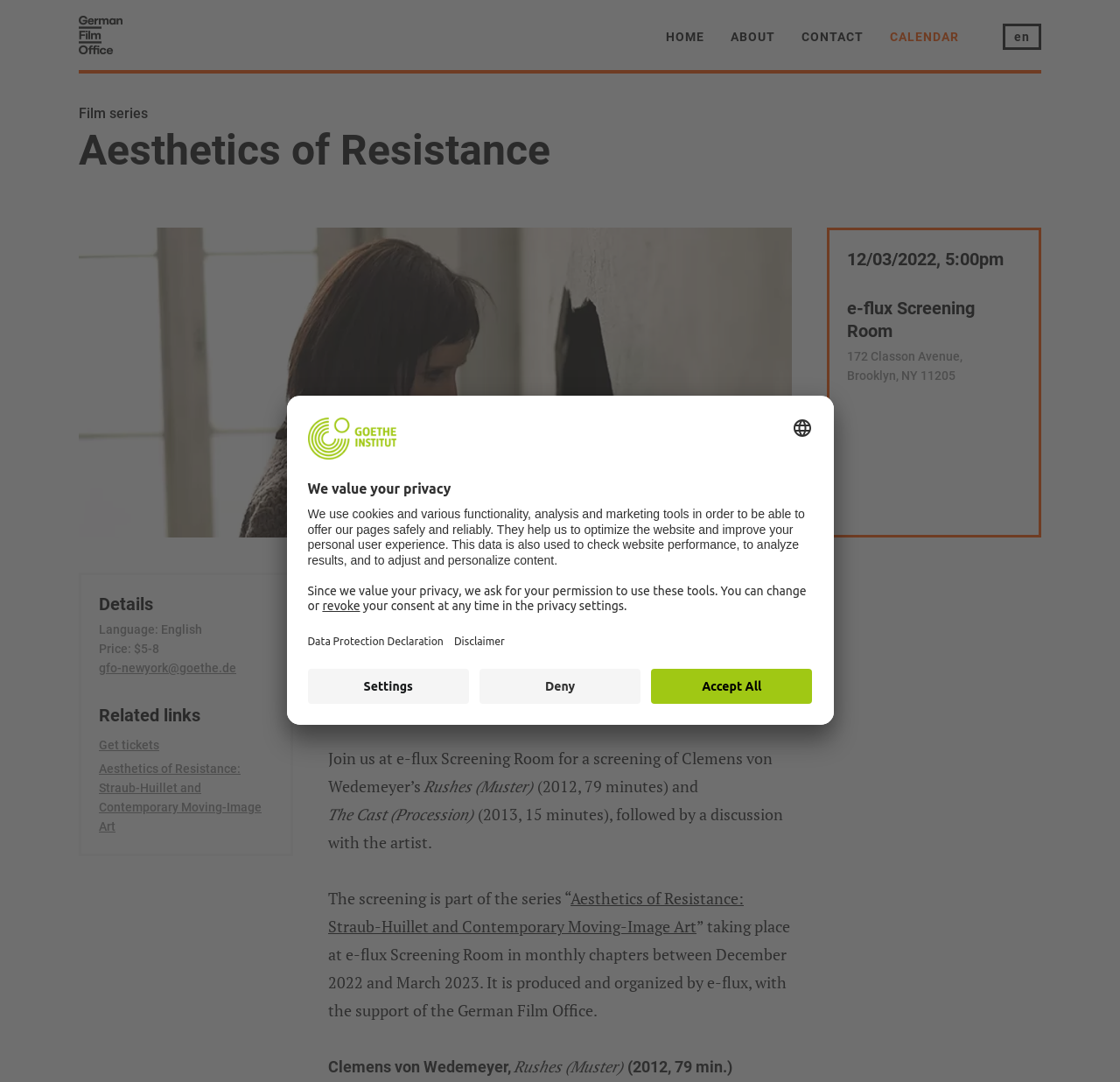Determine the bounding box coordinates of the clickable region to execute the instruction: "Contact the editorial team". The coordinates should be four float numbers between 0 and 1, denoted as [left, top, right, bottom].

None